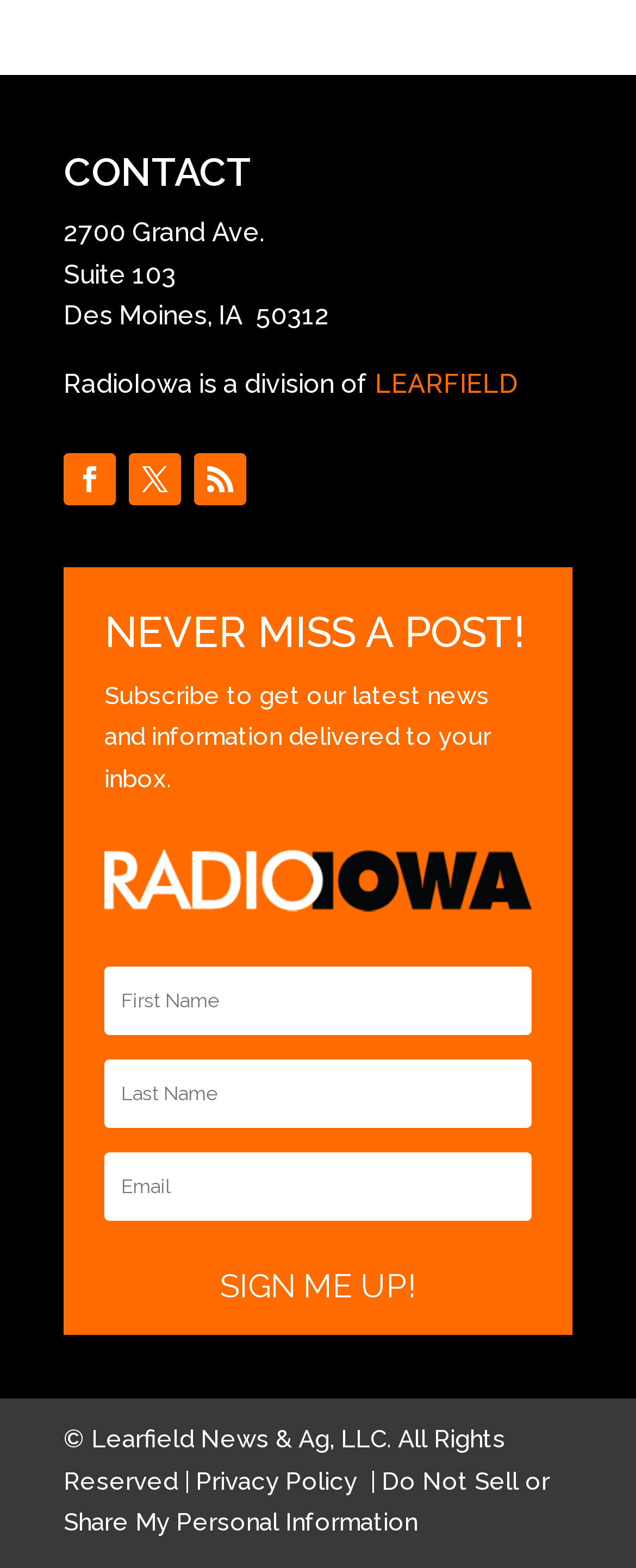Please identify the bounding box coordinates of the region to click in order to complete the task: "Click the LEARFIELD link". The coordinates must be four float numbers between 0 and 1, specified as [left, top, right, bottom].

[0.59, 0.235, 0.815, 0.255]